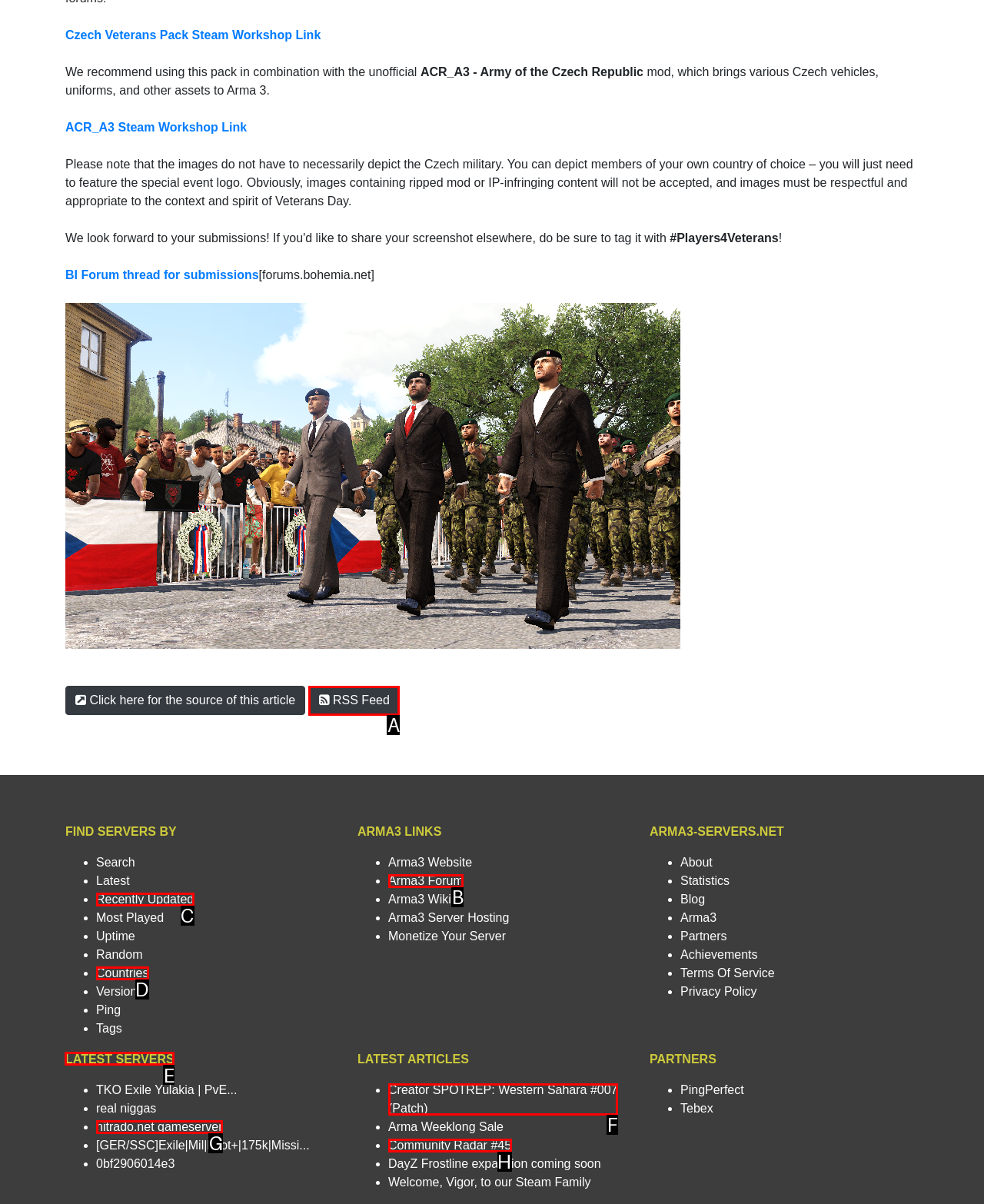Select the correct UI element to click for this task: View the latest servers.
Answer using the letter from the provided options.

E